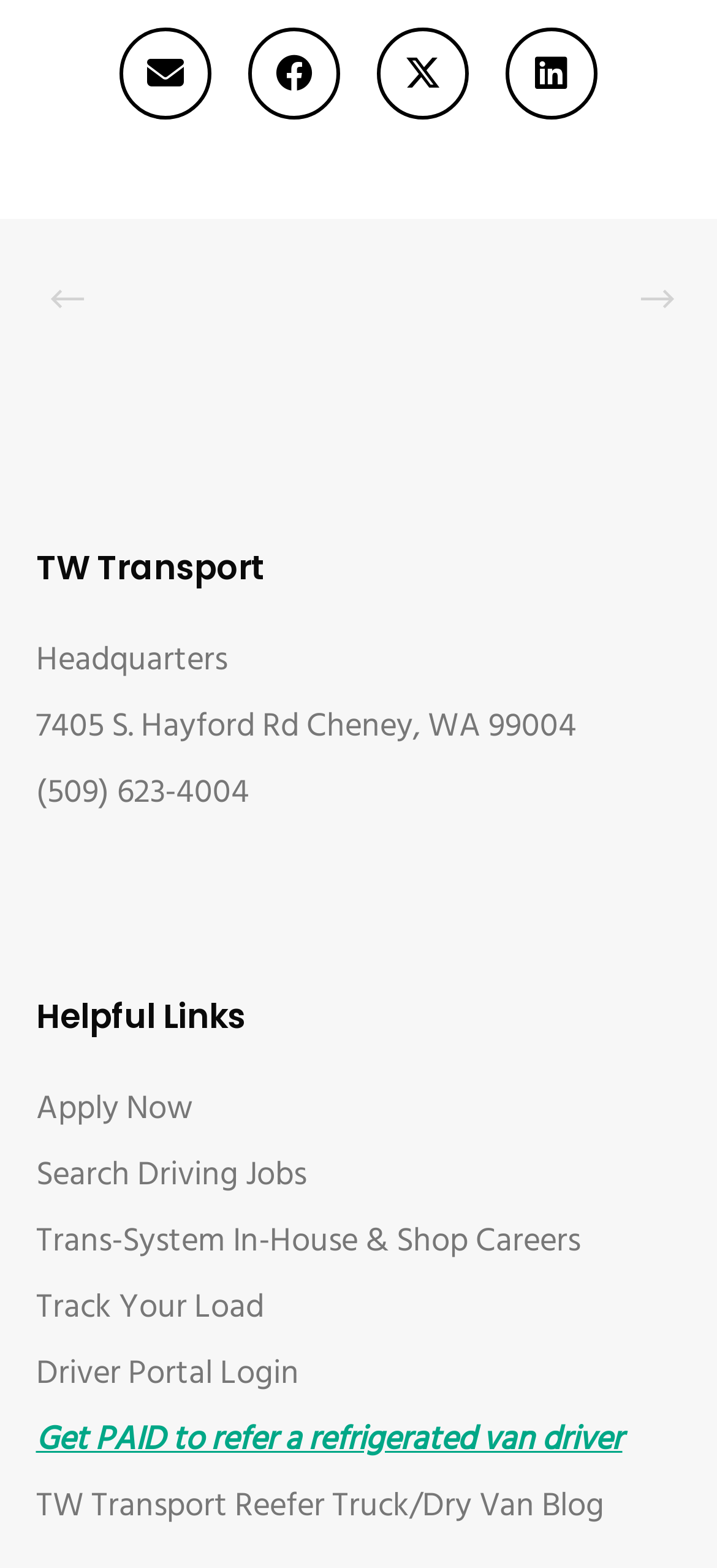Kindly determine the bounding box coordinates for the area that needs to be clicked to execute this instruction: "Click on the Facebook link".

[0.167, 0.017, 0.295, 0.076]